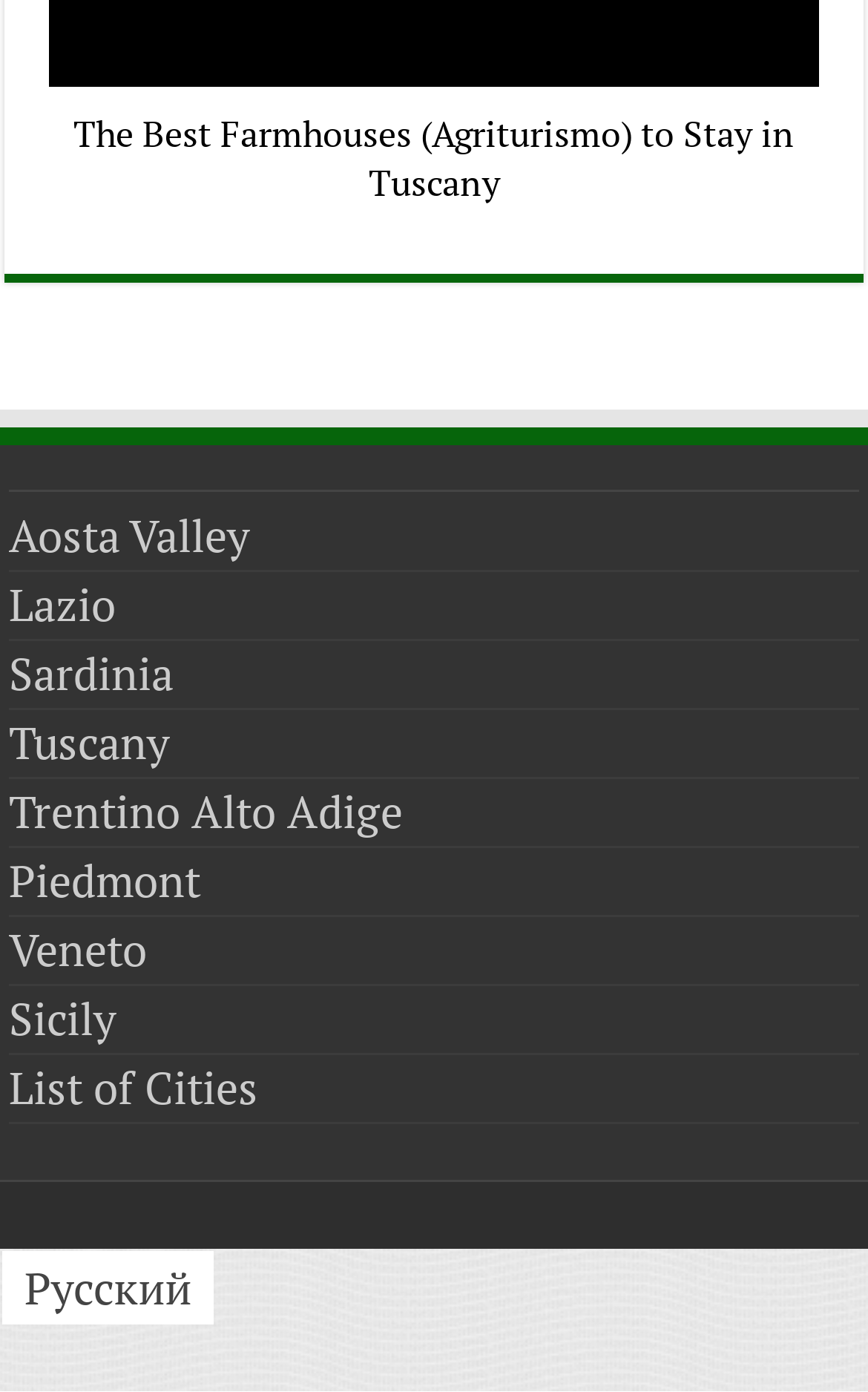Please find the bounding box coordinates of the element's region to be clicked to carry out this instruction: "Learn about farmhouses in Tuscany".

[0.085, 0.079, 0.915, 0.149]